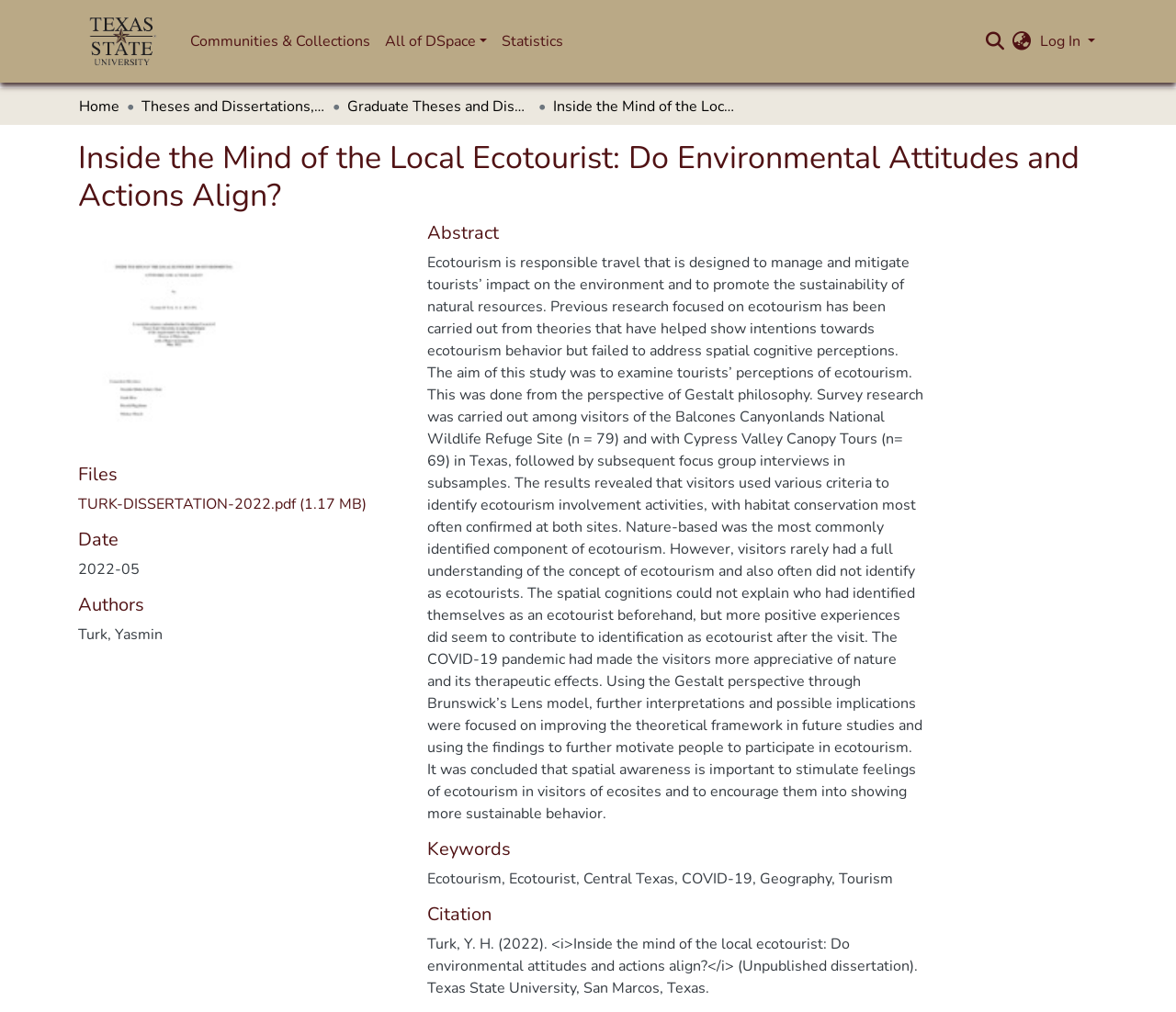What is the main topic of the dissertation?
Refer to the image and answer the question using a single word or phrase.

Ecotourism